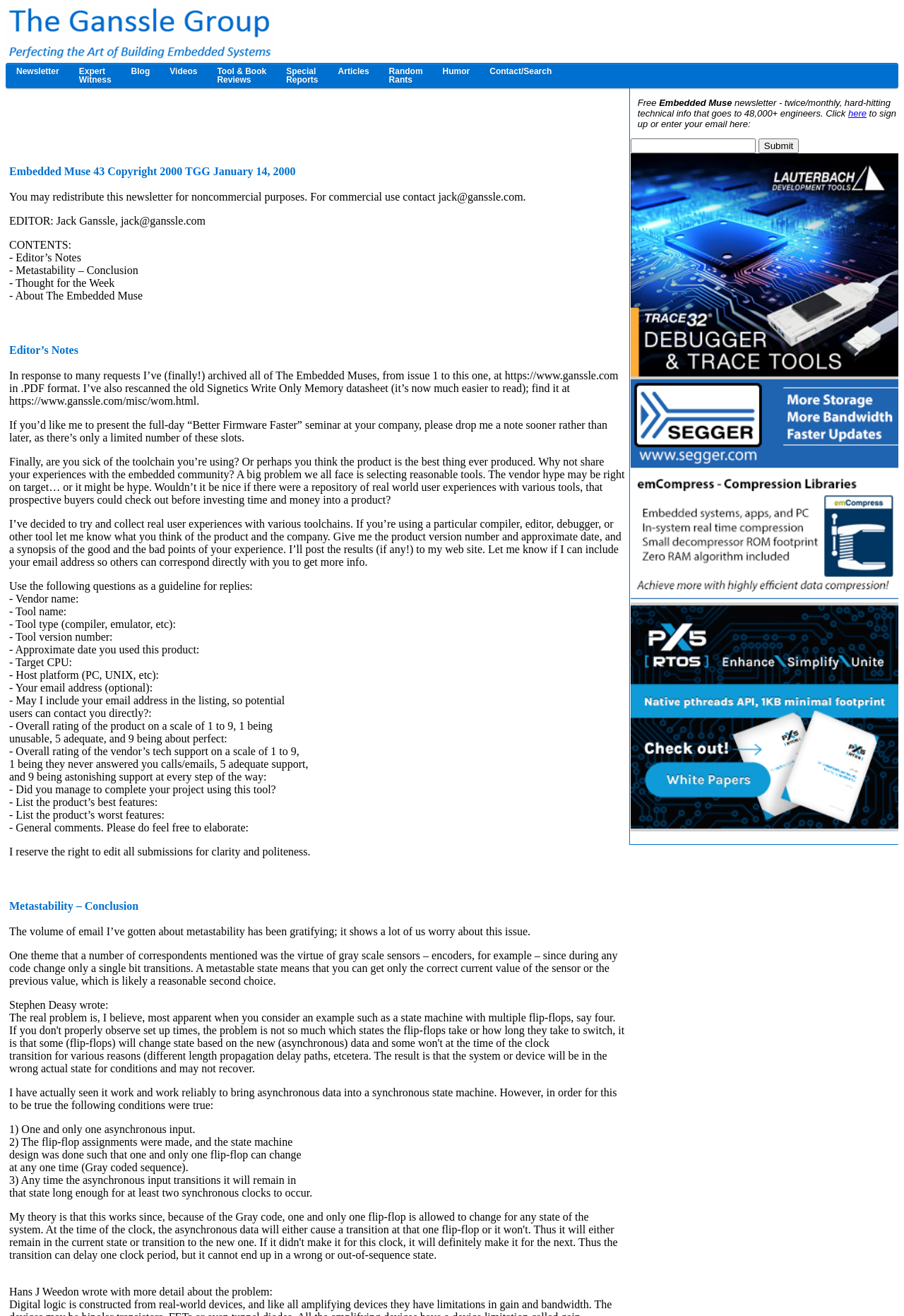Identify the bounding box coordinates of the section that should be clicked to achieve the task described: "Click the 'Newsletter' link".

[0.007, 0.048, 0.076, 0.06]